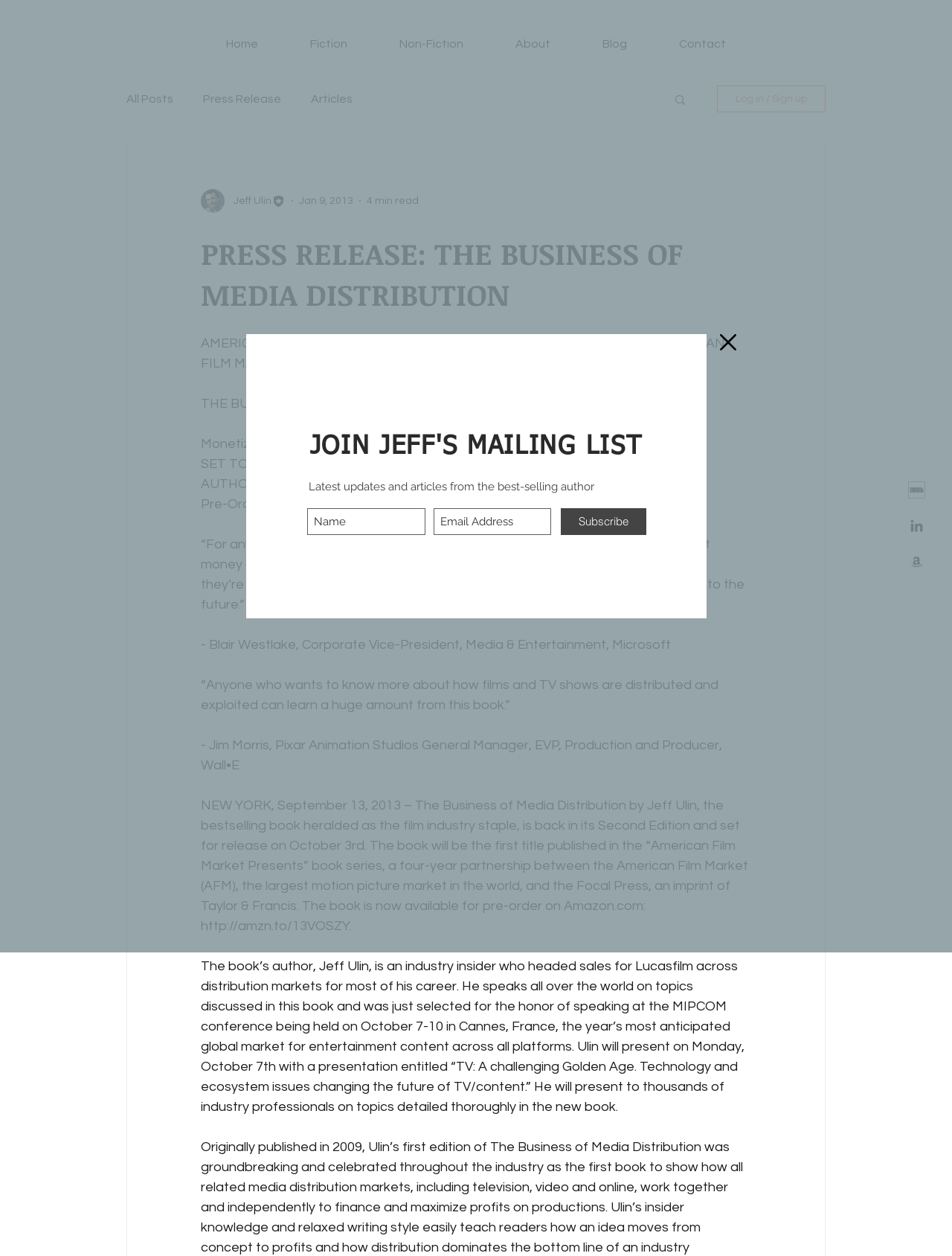Write an extensive caption that covers every aspect of the webpage.

This webpage appears to be a press release announcing the publication of a book titled "The Business of Media Distribution" by Jeff Ulin. The page is divided into several sections. At the top, there is a navigation menu with links to different parts of the website, including "Home", "Fiction", "Non-Fiction", "About", "Blog", and "Contact". 

To the right of the navigation menu, there is a social bar with links to the website's social media profiles, including LinkedIn and Amazon. Below the navigation menu, there is a secondary navigation menu with links to "All Posts", "Press Release", and "Articles". 

On the left side of the page, there is a section with a heading "PRESS RELEASE: THE BUSINESS OF MEDIA DISTRIBUTION". This section contains several paragraphs of text describing the book, including its title, author, and publication date. There are also quotes from industry professionals, including Blair Westlake and Jim Morris, praising the book. 

Below the press release section, there is a section with a heading "About the Author" that includes a photo of the author, Jeff Ulin, and a brief description of his background and expertise. 

To the right of the press release section, there is a sidebar with a search button and a button to log in or sign up. 

At the bottom of the page, there is a dialog box with a slideshow section that includes a region with a heading "Latest updates and articles from the best-selling author". This section has a form with fields to enter a name and email address, and a subscribe button. There is also a button to go back to the site.